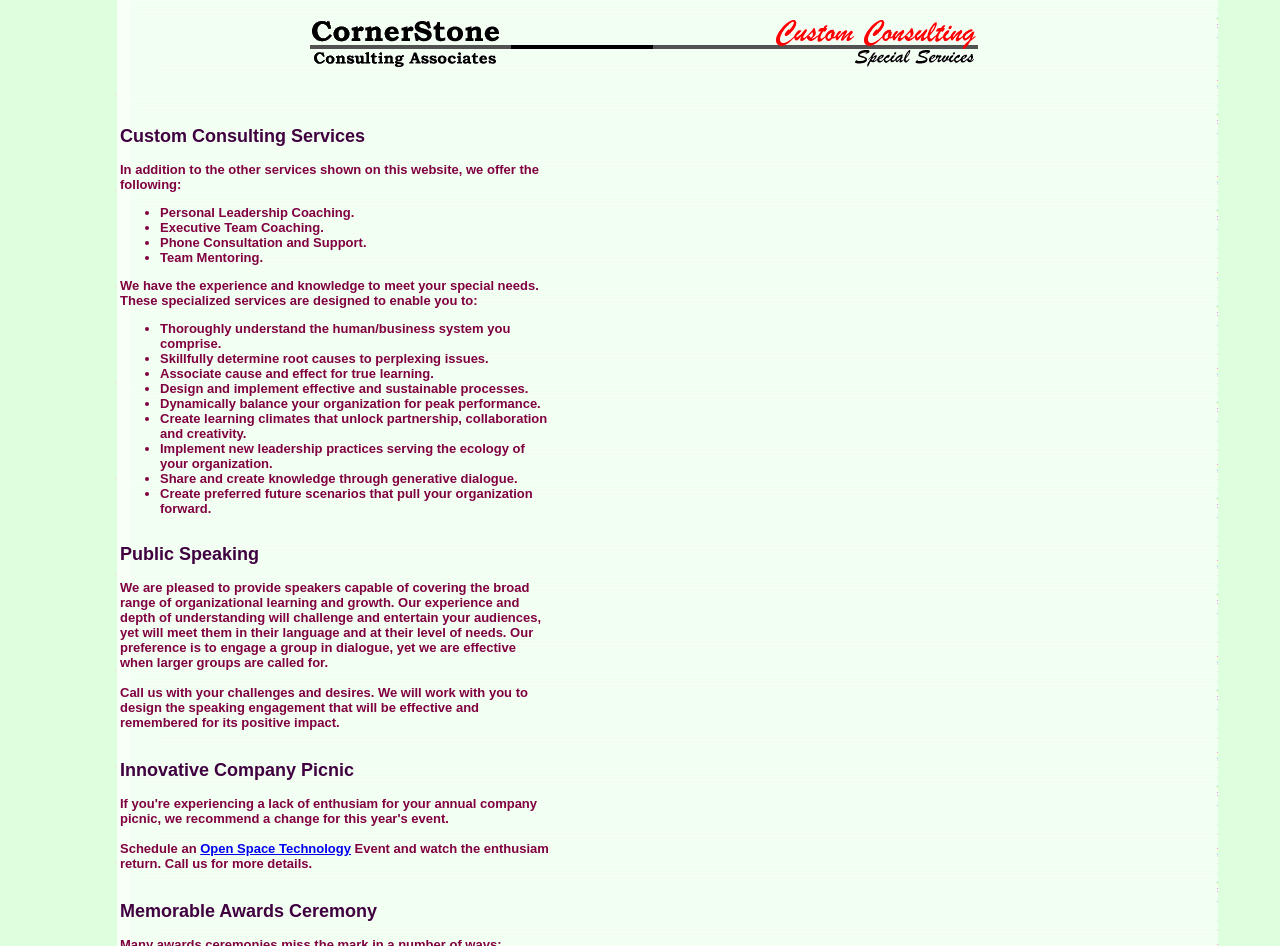What type of services does CornerStone Consulting Associates offer?
Use the screenshot to answer the question with a single word or phrase.

Custom consulting services